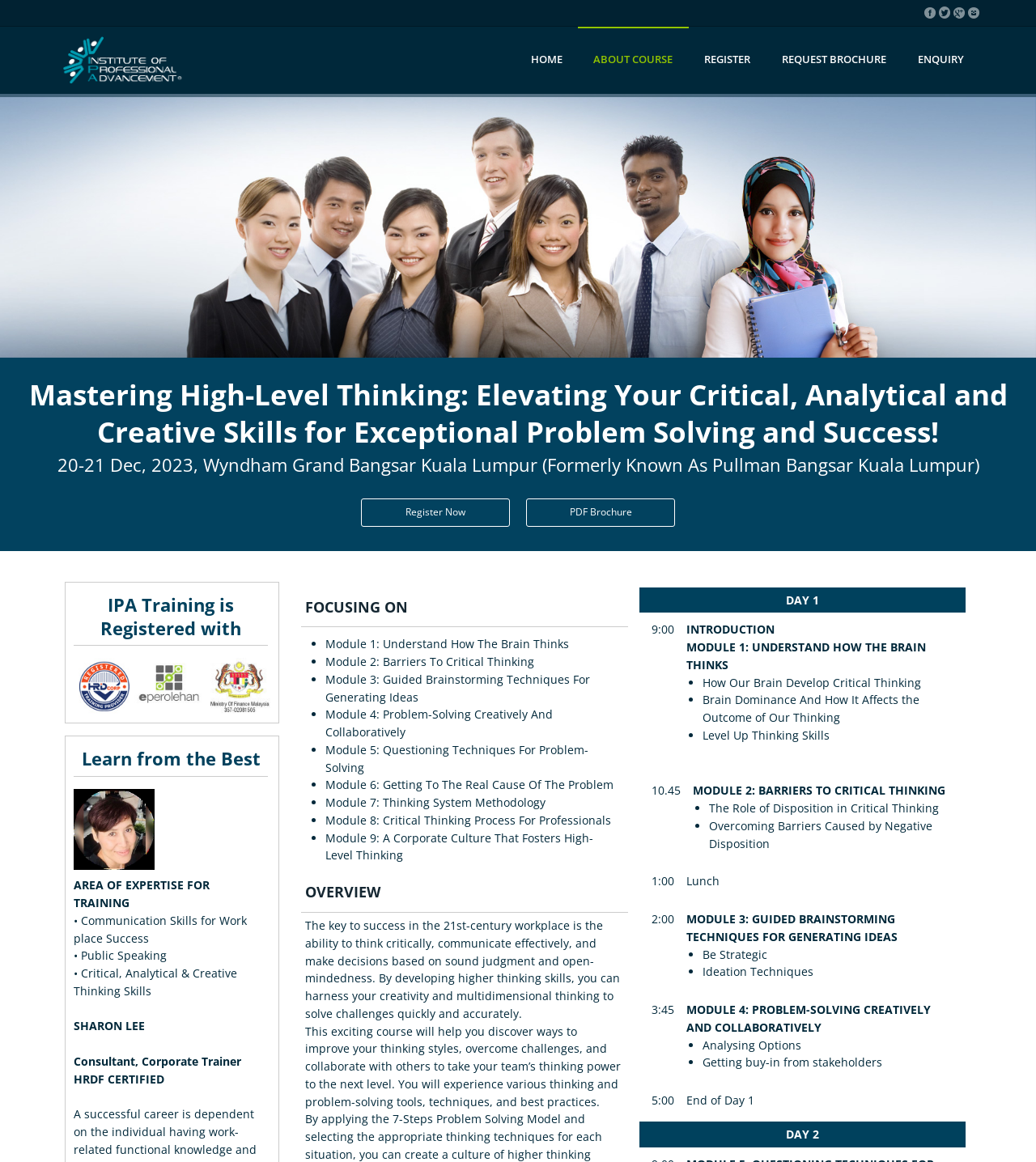Determine the bounding box coordinates of the clickable element necessary to fulfill the instruction: "Learn more about the trainer". Provide the coordinates as four float numbers within the 0 to 1 range, i.e., [left, top, right, bottom].

[0.071, 0.876, 0.14, 0.889]